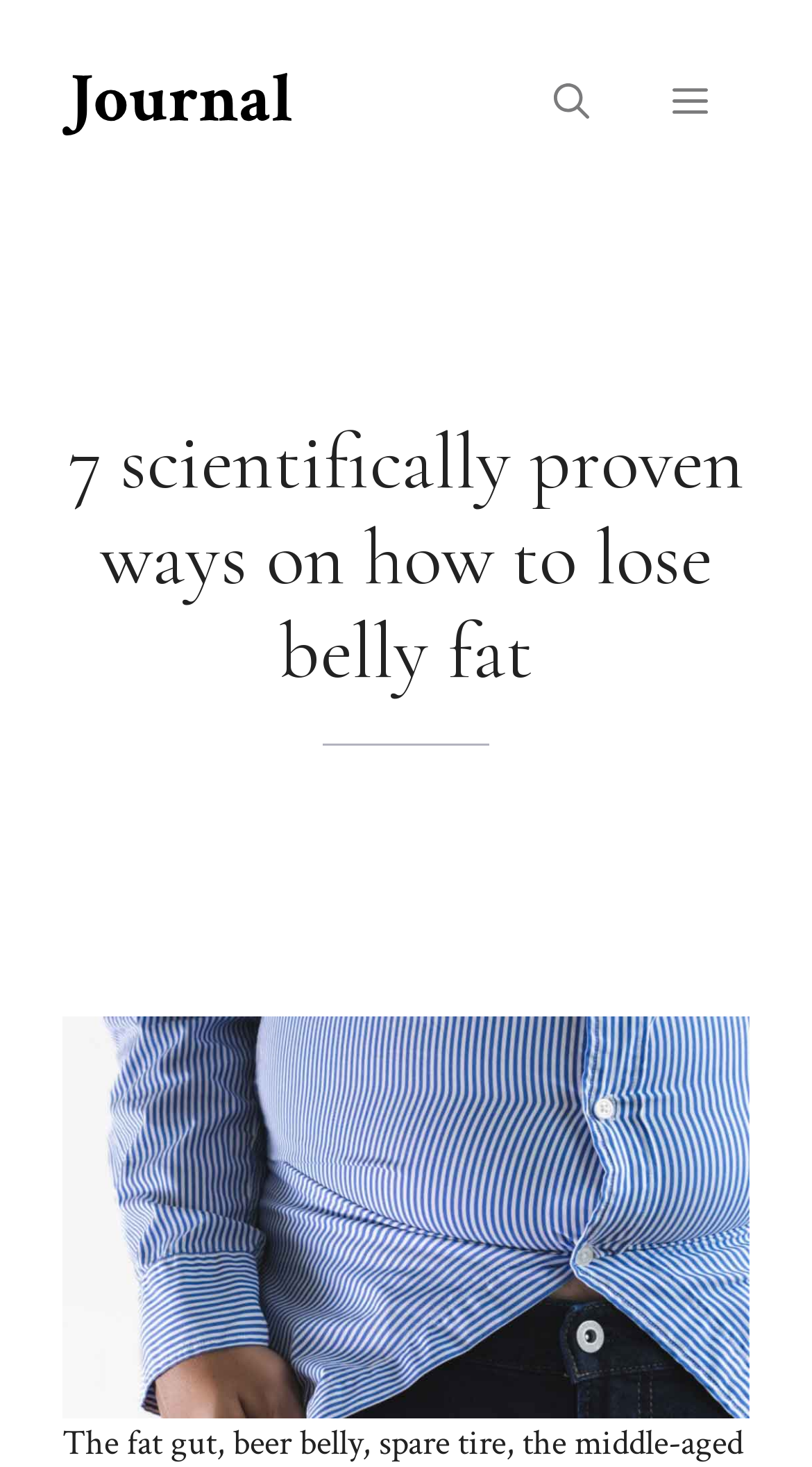What is the purpose of the button on the top right?
Please give a detailed answer to the question using the information shown in the image.

I examined the navigation element at the top of the page and found a button with the text 'Open search'. This button is likely used to open a search function on the website.